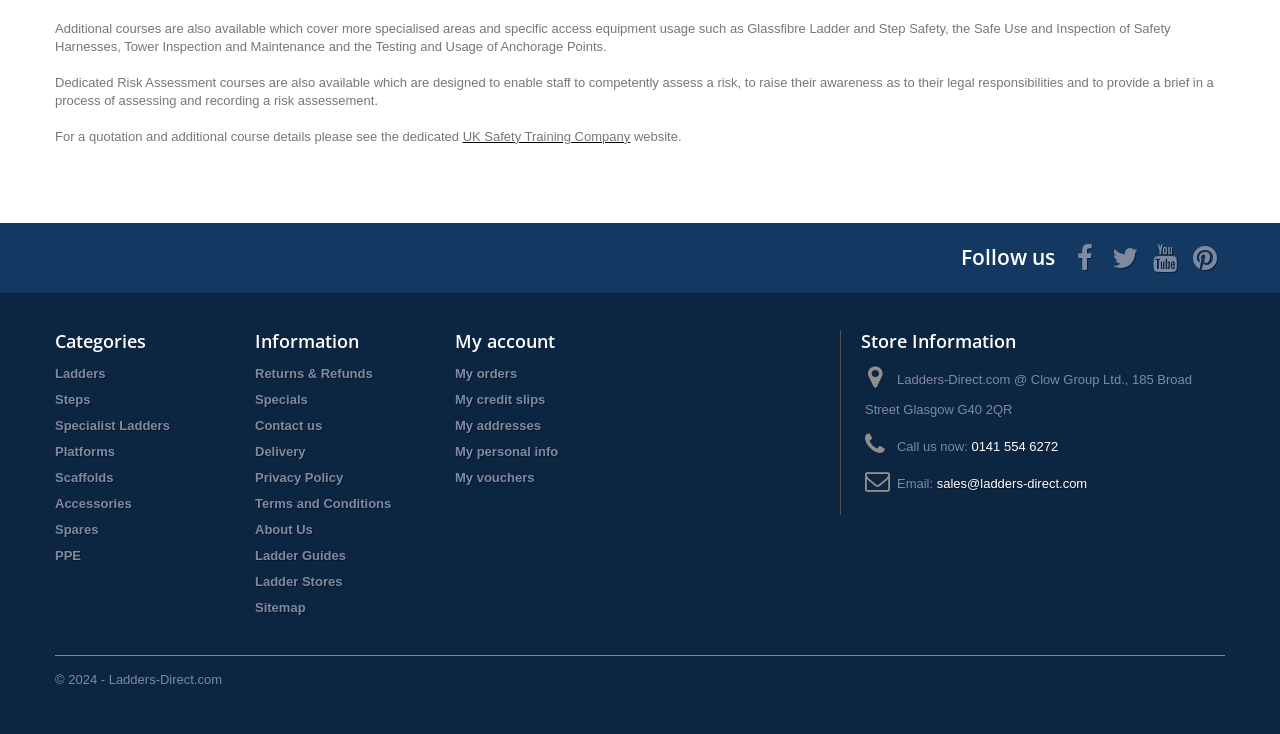Given the description © 2024 - Ladders-Direct.com, predict the bounding box coordinates of the UI element. Ensure the coordinates are in the format (top-left x, top-left y, bottom-right x, bottom-right y) and all values are between 0 and 1.

[0.043, 0.915, 0.174, 0.936]